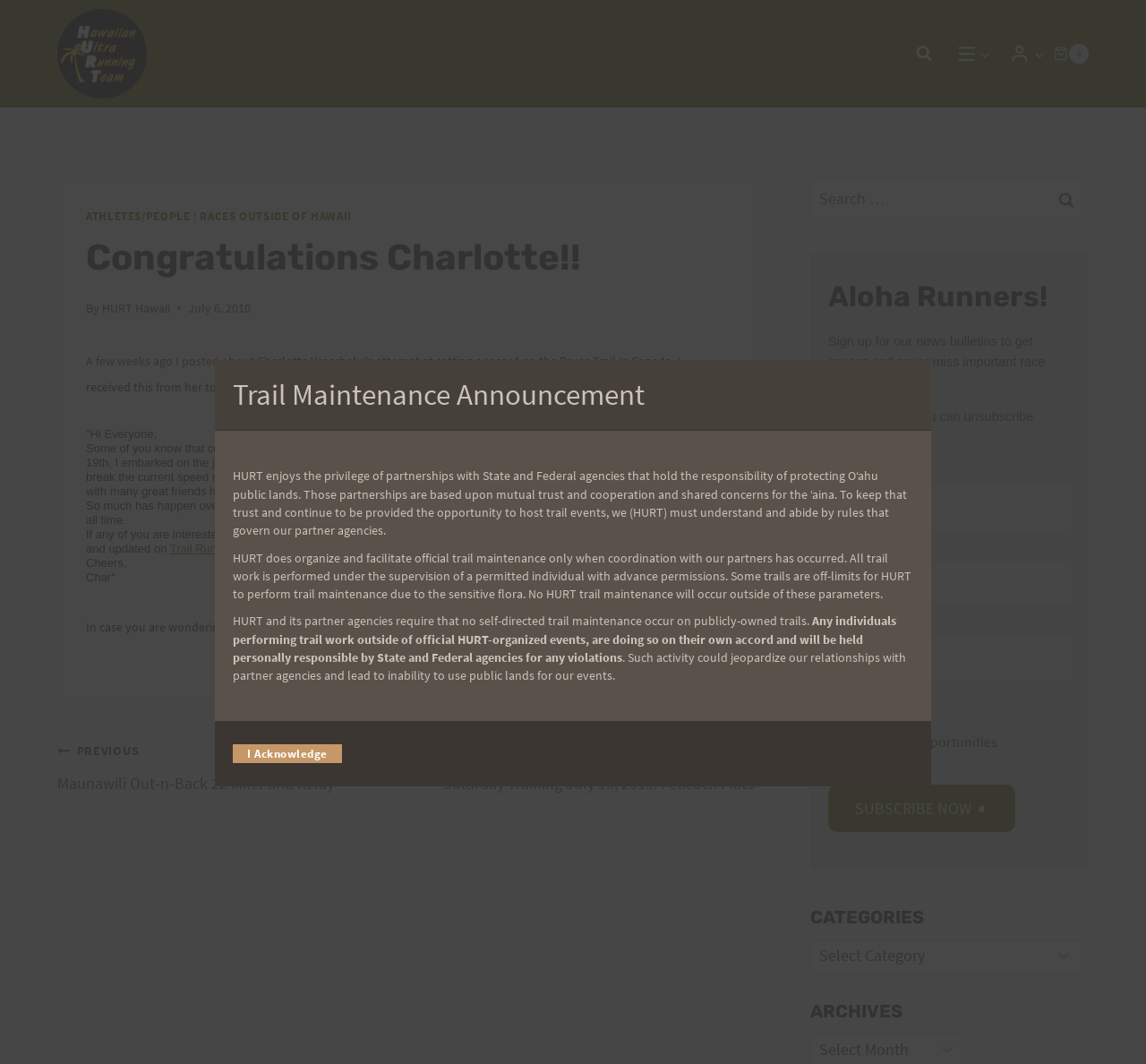Kindly determine the bounding box coordinates for the area that needs to be clicked to execute this instruction: "View previous post".

[0.05, 0.693, 0.354, 0.749]